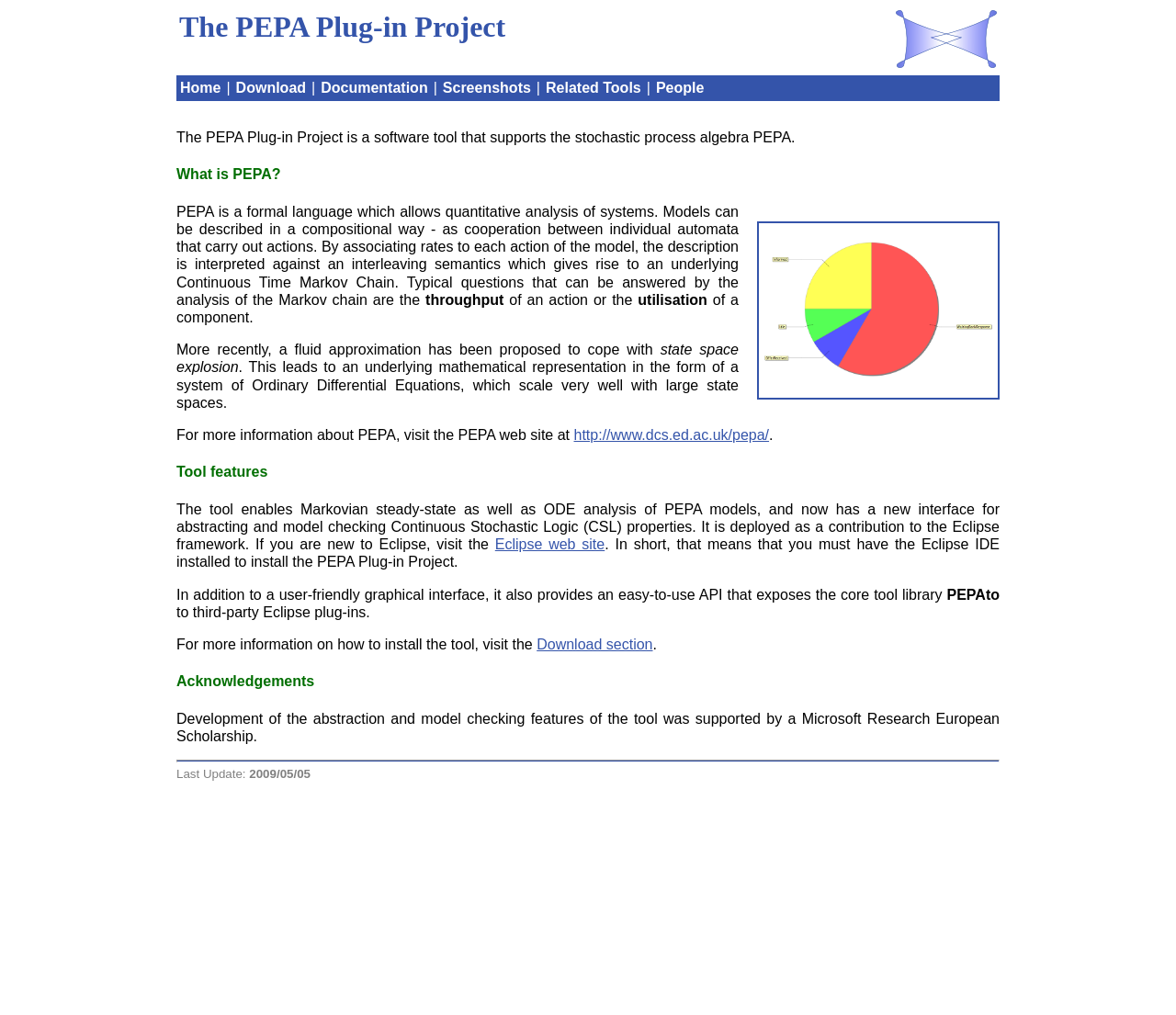From the image, can you give a detailed response to the question below:
What is the purpose of the PEPA Plug-in Project?

The PEPA Plug-in Project is a software tool that supports the stochastic process algebra PEPA, as stated in the webpage. It enables Markovian steady-state as well as ODE analysis of PEPA models, and has a new interface for abstracting and model checking Continuous Stochastic Logic (CSL) properties.